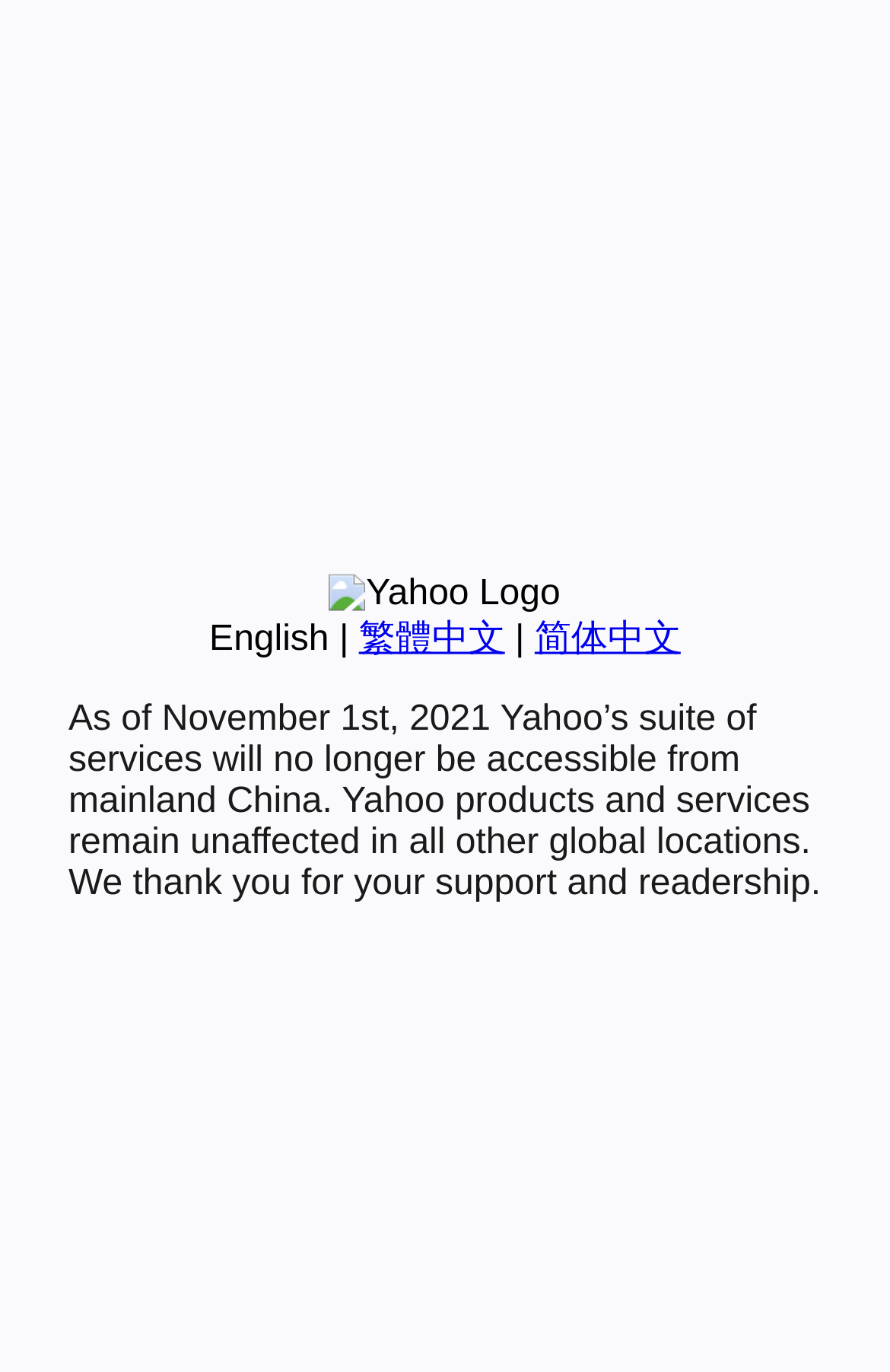Refer to the element description 简体中文 and identify the corresponding bounding box in the screenshot. Format the coordinates as (top-left x, top-left y, bottom-right x, bottom-right y) with values in the range of 0 to 1.

[0.601, 0.452, 0.765, 0.48]